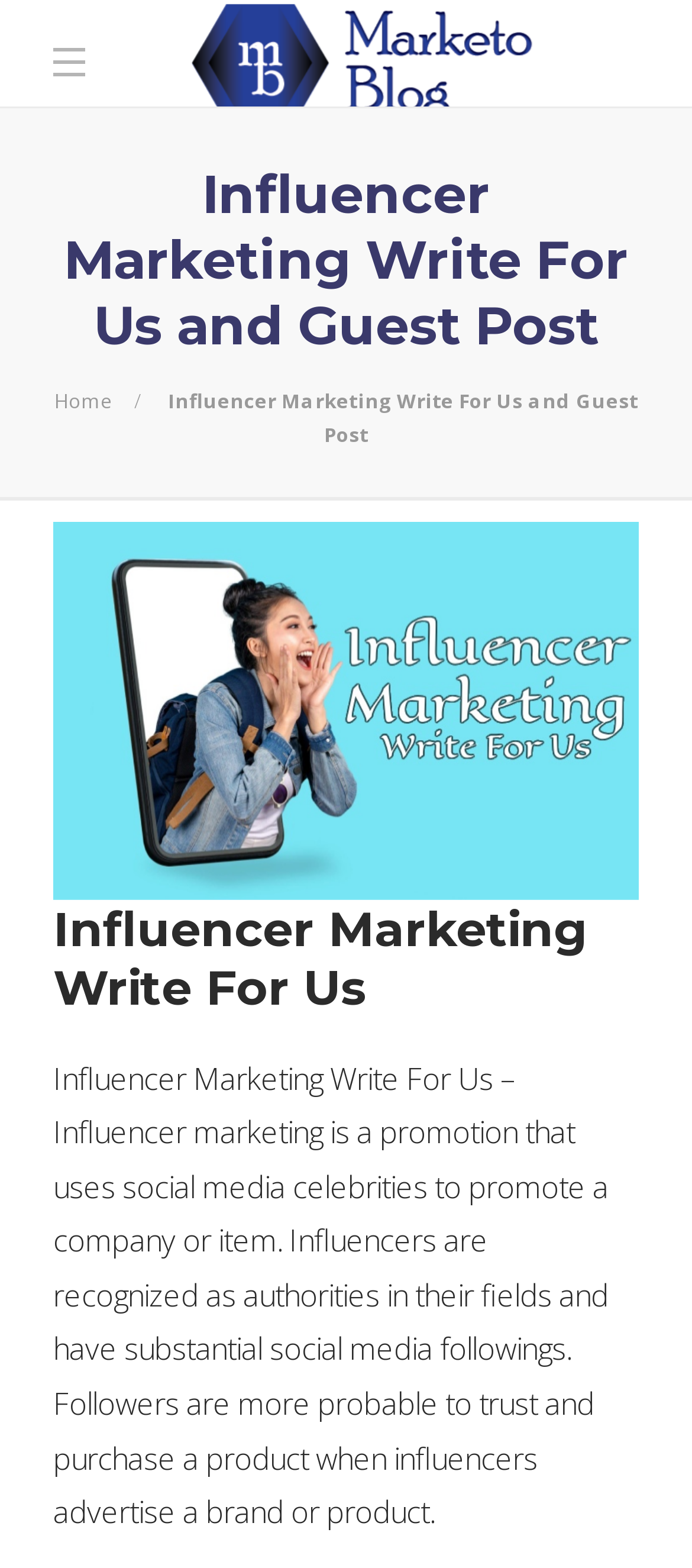Answer the question briefly using a single word or phrase: 
What is the effect of influencer advertising on followers?

More probable to trust and purchase